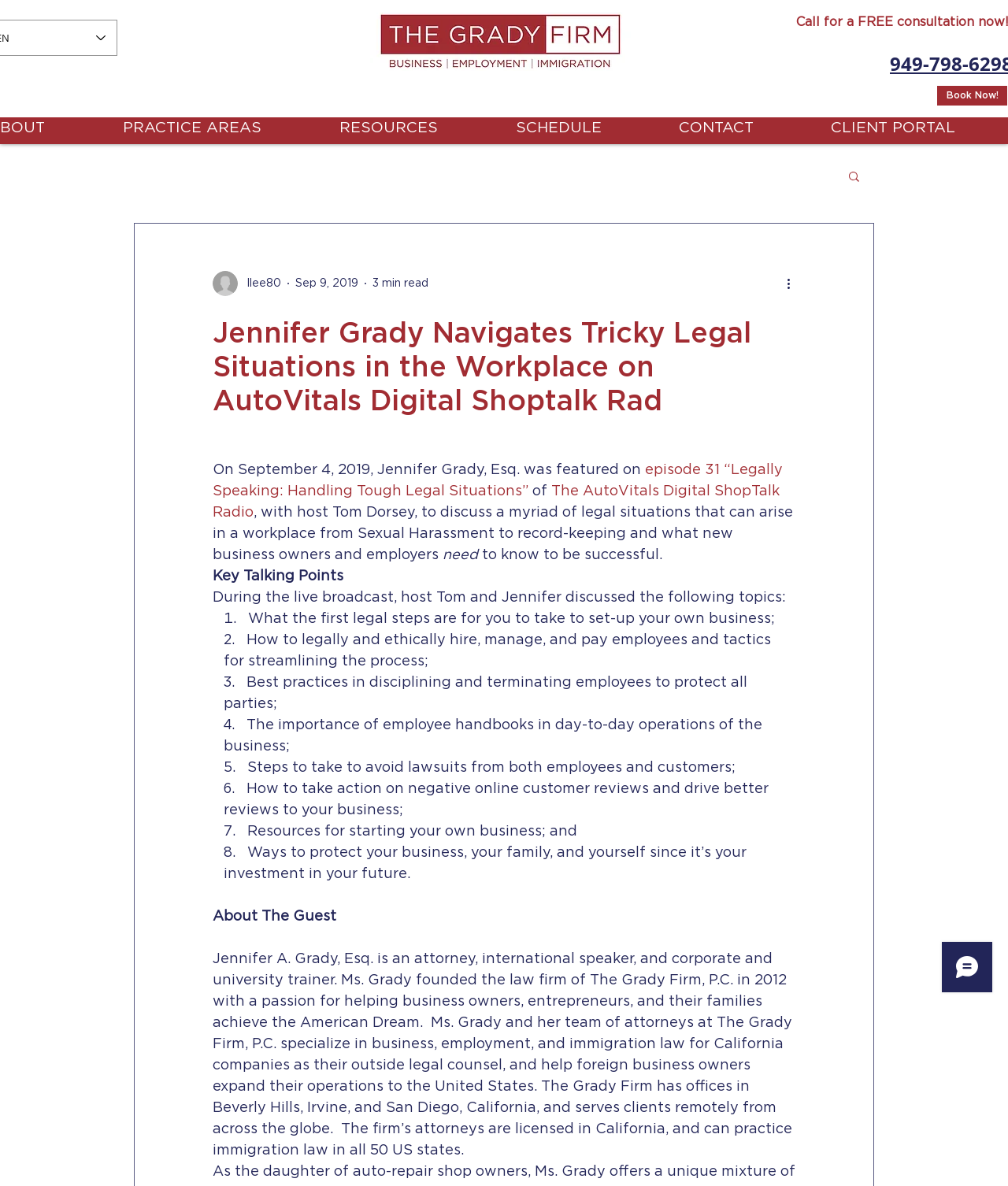Pinpoint the bounding box coordinates of the clickable area necessary to execute the following instruction: "Read more about 'Legally Speaking: Handling Tough Legal Situations'". The coordinates should be given as four float numbers between 0 and 1, namely [left, top, right, bottom].

[0.211, 0.39, 0.78, 0.42]